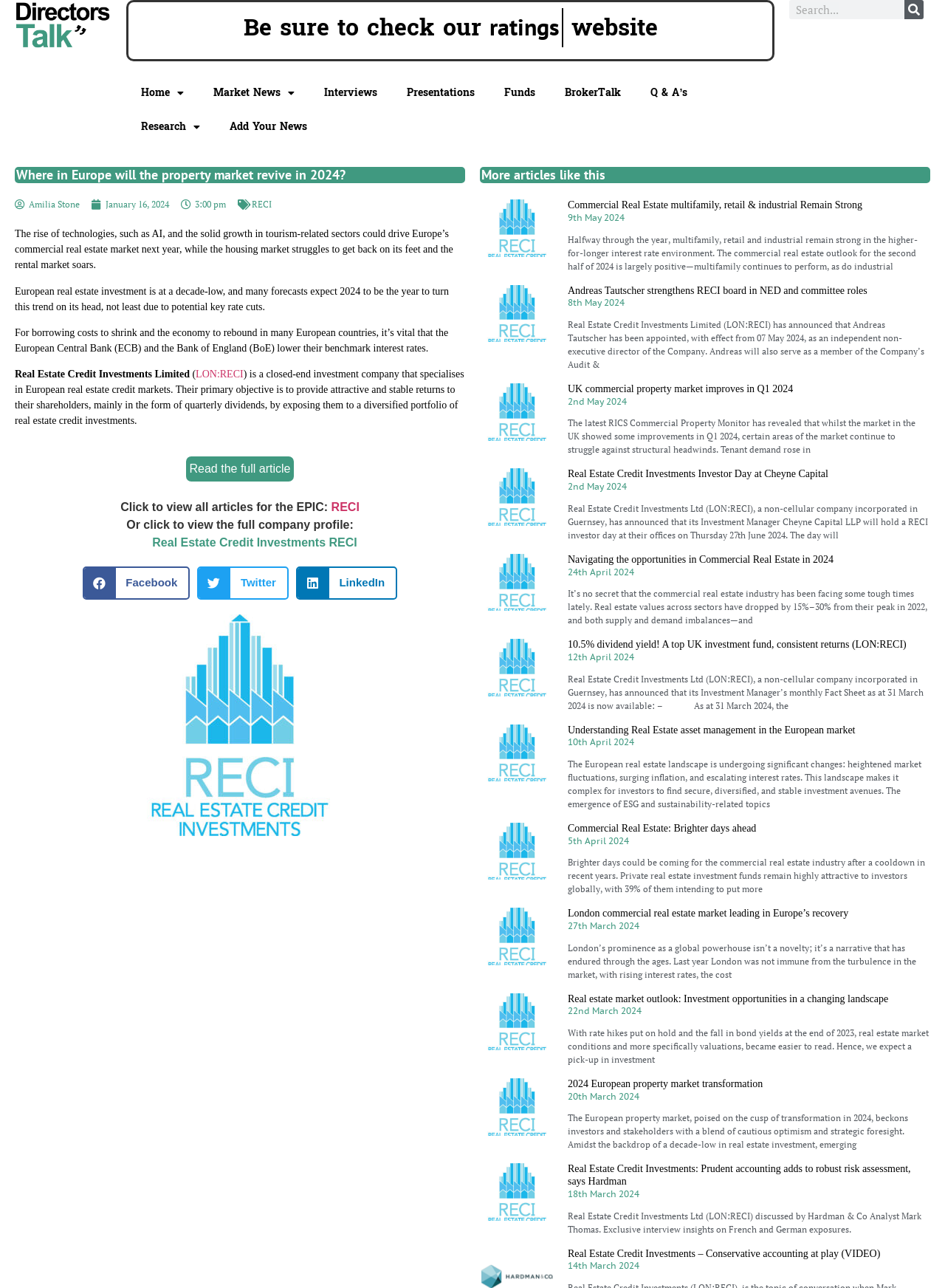Please identify the bounding box coordinates of the element that needs to be clicked to execute the following command: "Search for articles". Provide the bounding box using four float numbers between 0 and 1, formatted as [left, top, right, bottom].

[0.835, 0.0, 0.978, 0.015]